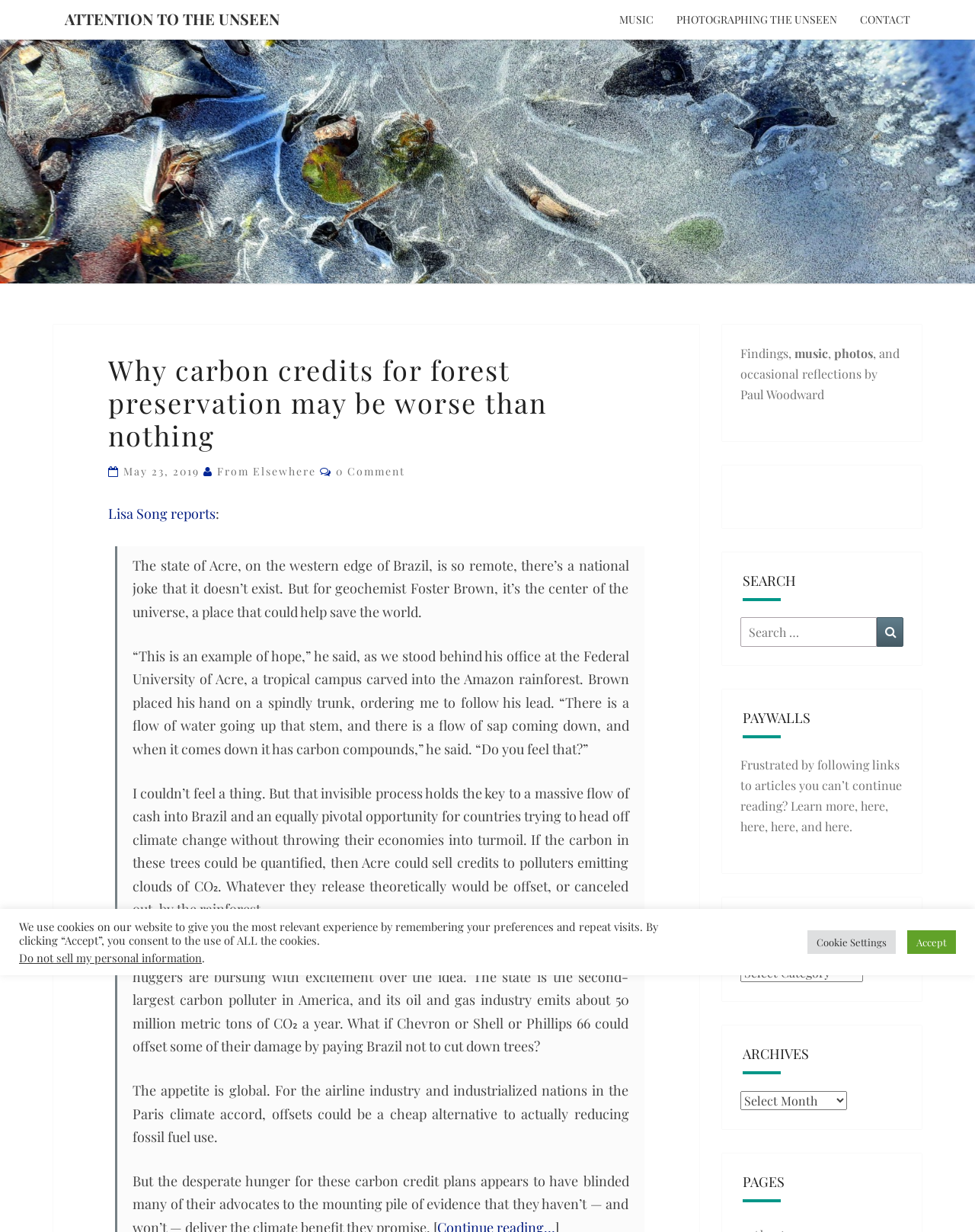Please specify the bounding box coordinates for the clickable region that will help you carry out the instruction: "Search for something".

[0.759, 0.501, 0.927, 0.525]